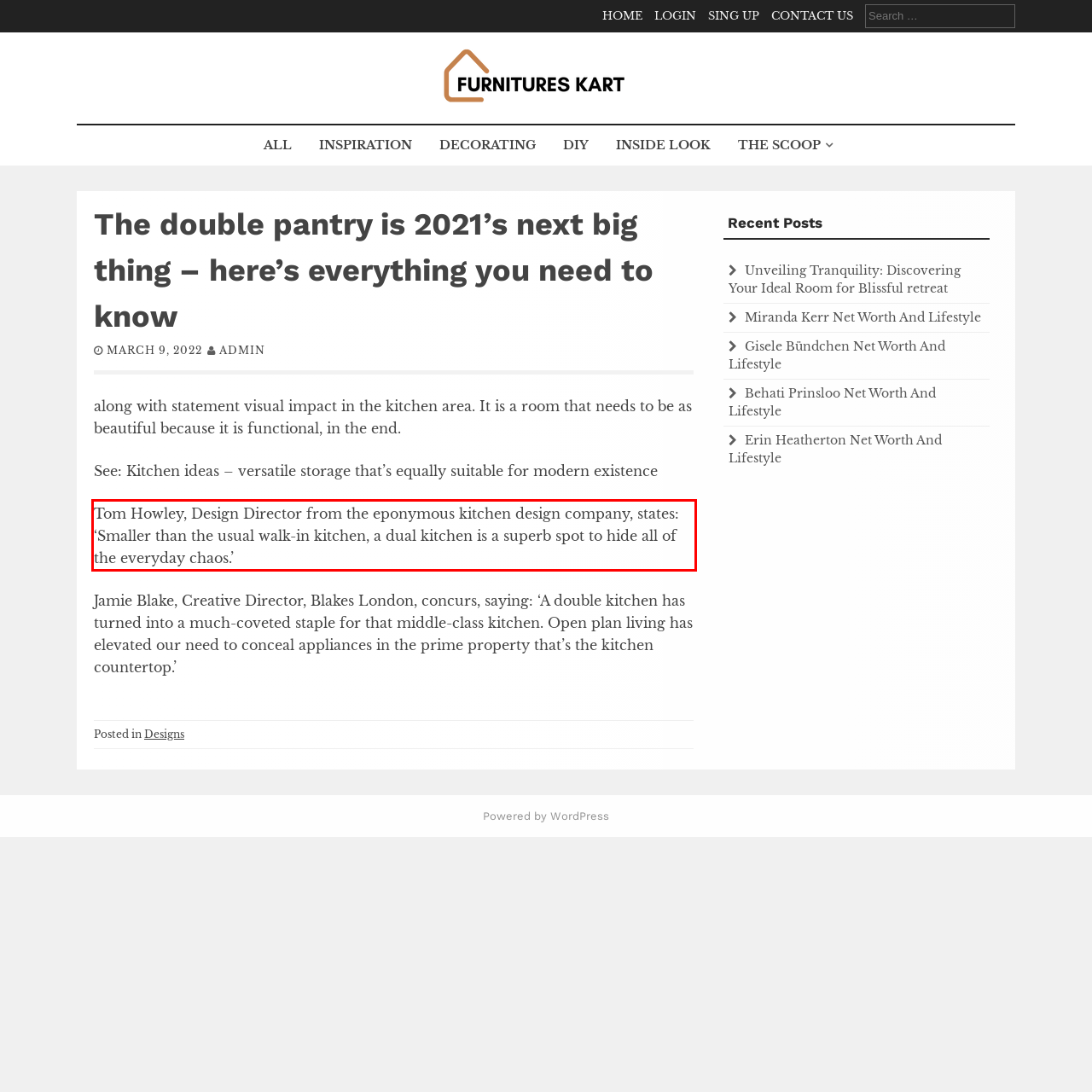You have a screenshot of a webpage with a red bounding box. Identify and extract the text content located inside the red bounding box.

Tom Howley, Design Director from the eponymous kitchen design company, states: ‘Smaller than the usual walk-in kitchen, a dual kitchen is a superb spot to hide all of the everyday chaos.’